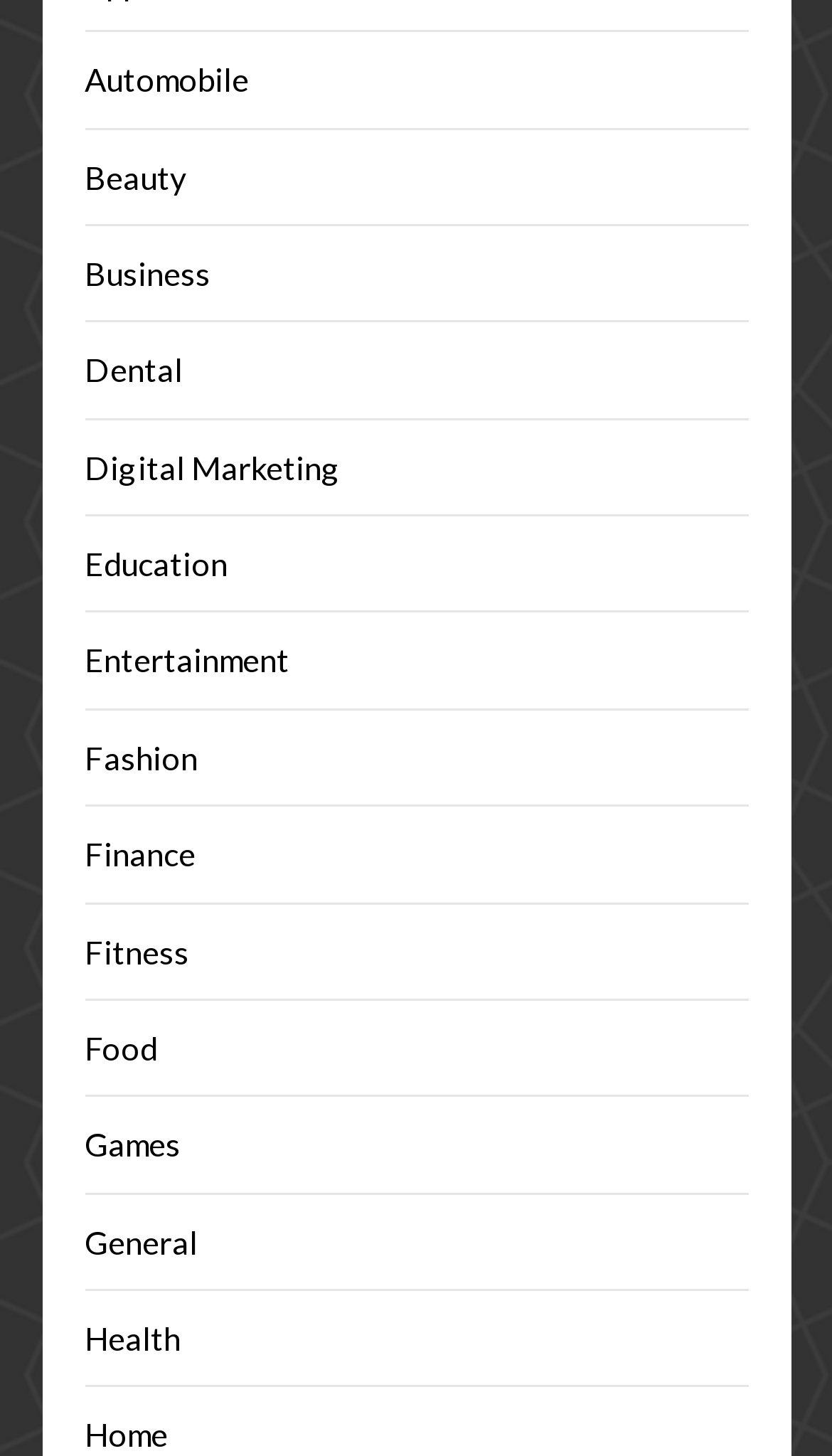How many categories are listed on the webpage?
Answer the question with a detailed and thorough explanation.

I counted the number of links on the webpage, and there are 18 categories listed, ranging from Automobile to Home.